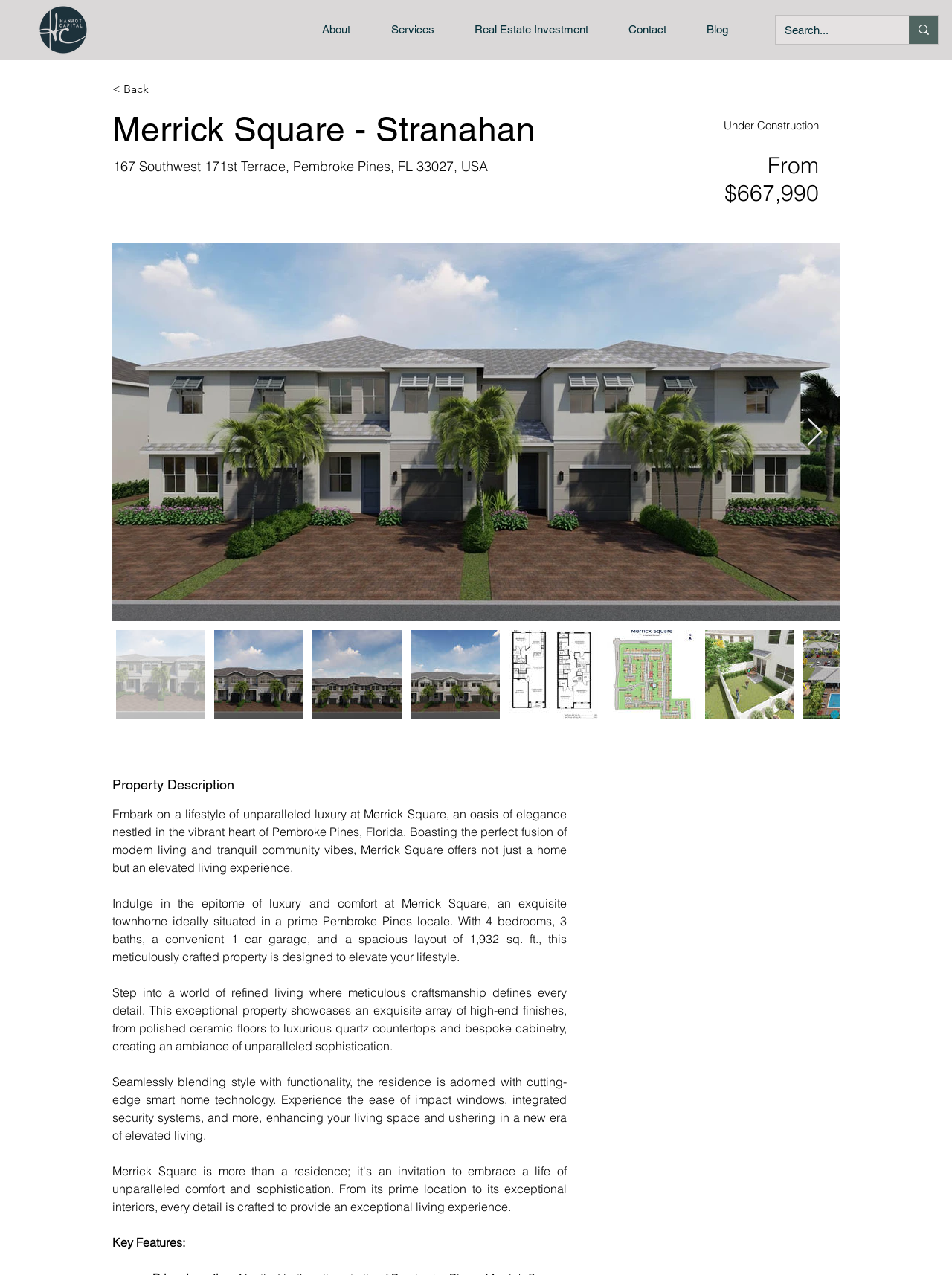Show the bounding box coordinates of the element that should be clicked to complete the task: "Click on the Hanrot Capital's logo".

[0.039, 0.003, 0.094, 0.044]